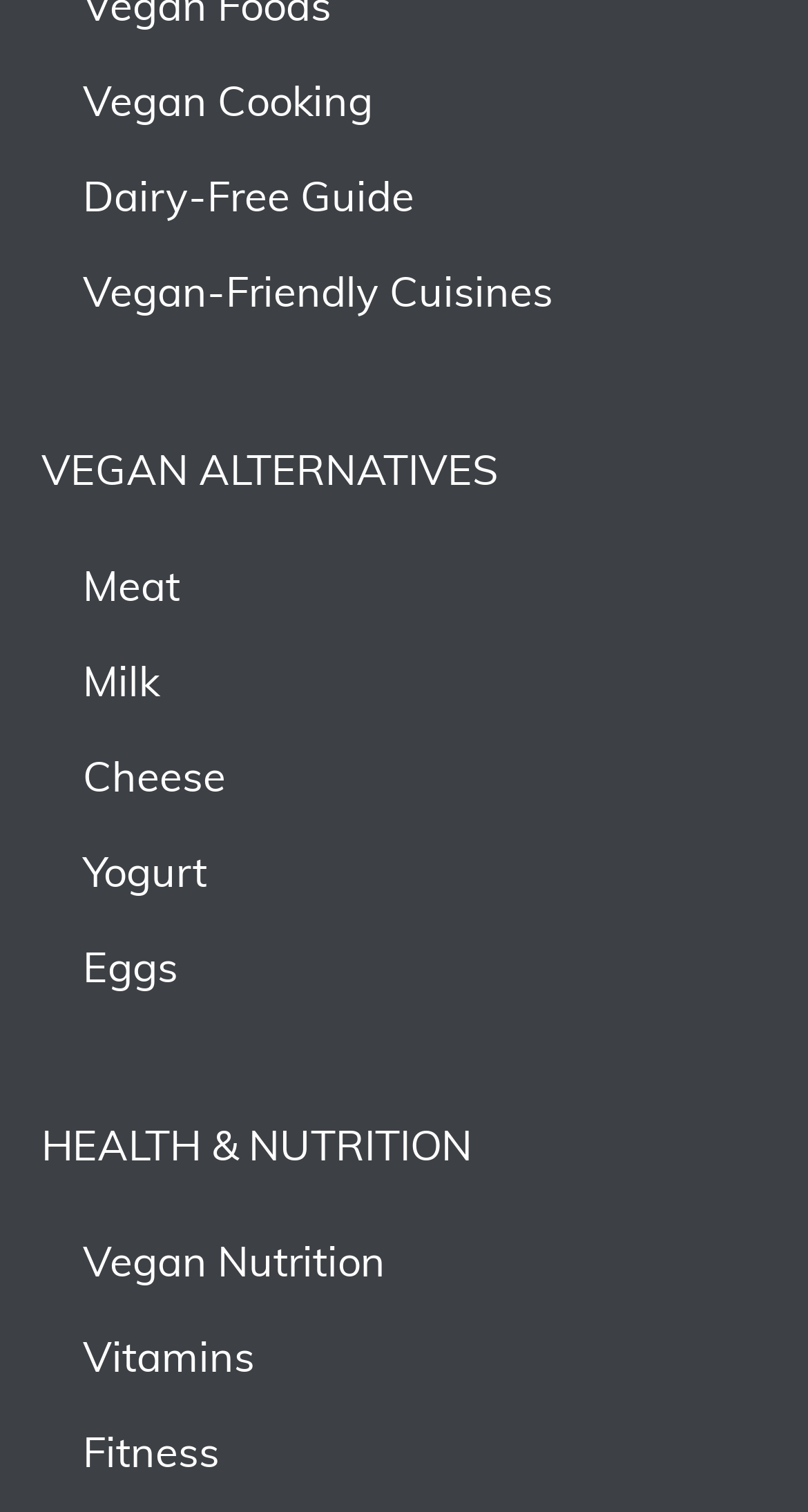Give a succinct answer to this question in a single word or phrase: 
Are there more vegan cooking options or health and nutrition topics?

Vegan cooking options